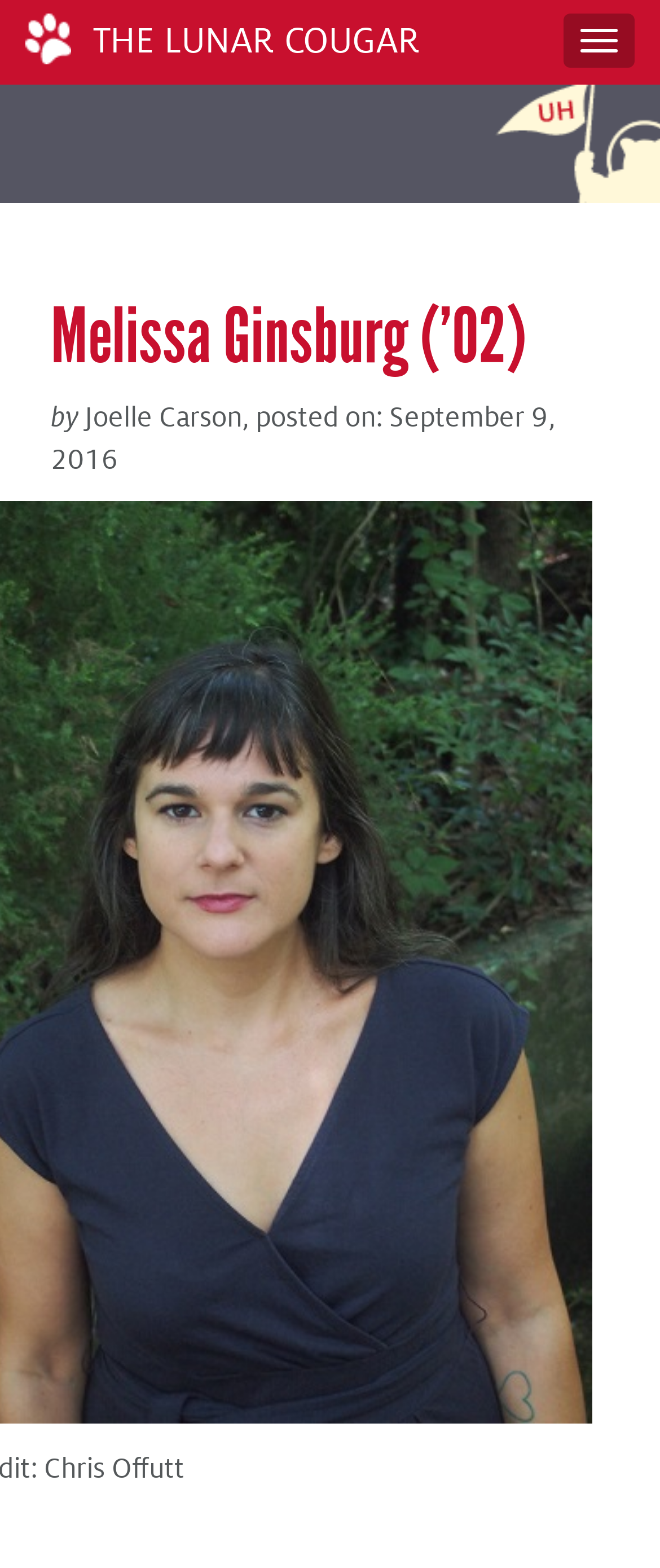Determine the bounding box coordinates for the UI element with the following description: "Bethesda Car Accident Lawyer". The coordinates should be four float numbers between 0 and 1, represented as [left, top, right, bottom].

None